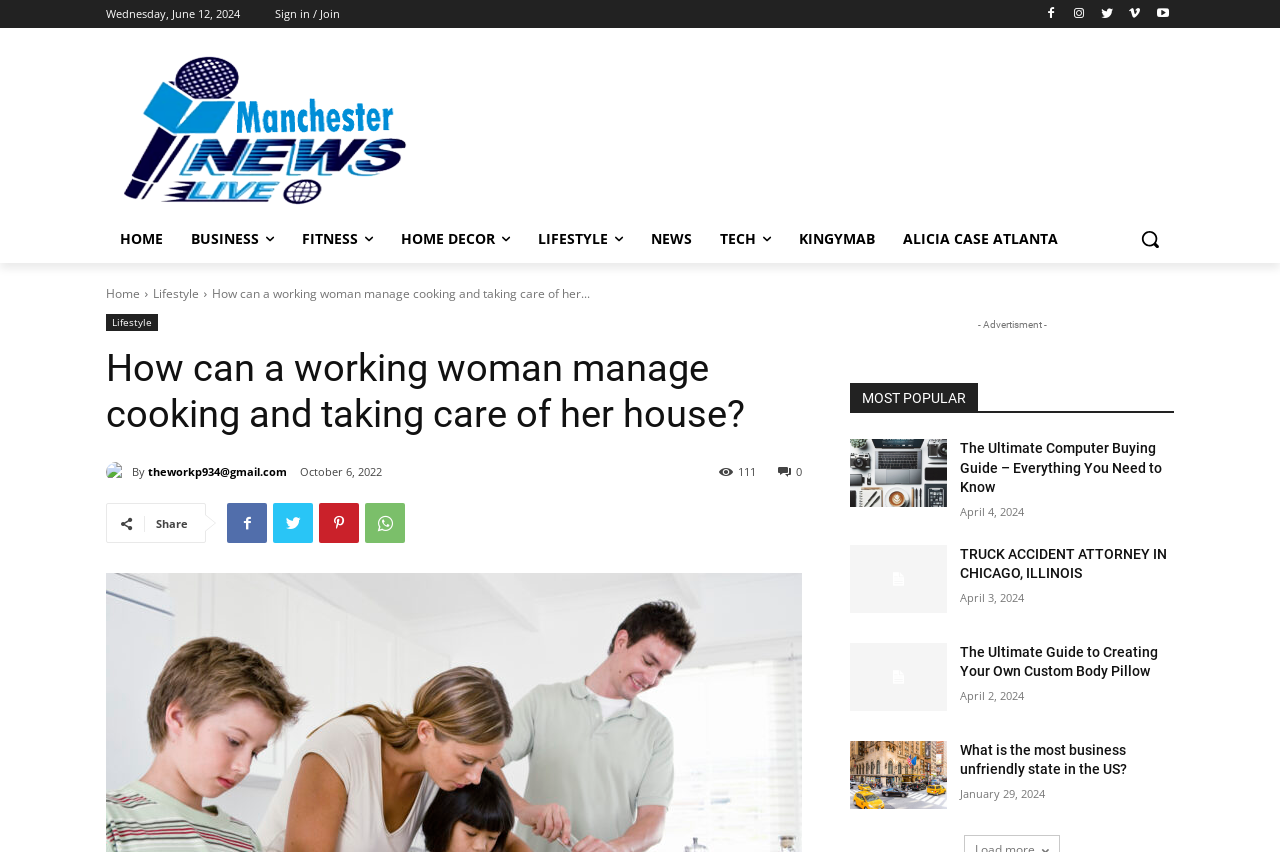Deliver a detailed narrative of the webpage's visual and textual elements.

This webpage appears to be a blog or news article page. At the top, there is a date "Wednesday, June 12, 2024" and a sign-in/join link. To the right of these elements, there are several social media links represented by icons. Below these, there is a logo and a navigation menu with links to various categories such as "HOME", "BUSINESS", "FITNESS", and "LIFESTYLE".

The main content of the page is an article titled "How can a working woman manage cooking and taking care of her house?" which is displayed prominently in the center of the page. The article has a byline and a date "October 6, 2022" below the title. There are also social media sharing links and a comment count below the article.

Below the main article, there is a section labeled "MOST POPULAR" which displays a list of four articles with titles, dates, and links to the full articles. The articles are displayed in a horizontal layout, with the title and date of each article above the link to the full article.

Throughout the page, there are several images, including the logo, social media icons, and possibly images within the articles themselves. The overall layout is organized, with clear headings and concise text.